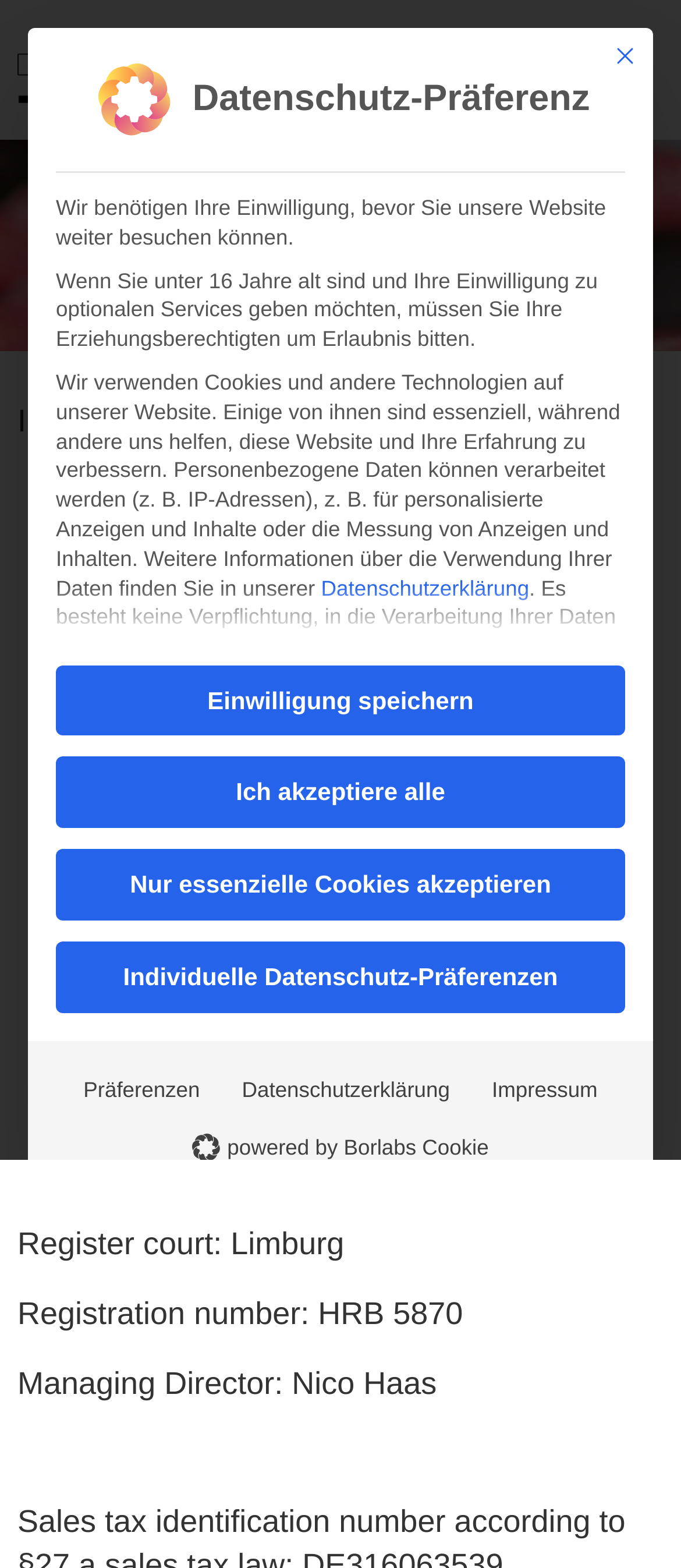Please provide a comprehensive answer to the question based on the screenshot: What is the purpose of the 'Essential' checkbox?

The 'Essential' checkbox is described as enabling basic functions and is necessary for the proper functioning of the website, indicating that it is essential for the website to work properly.